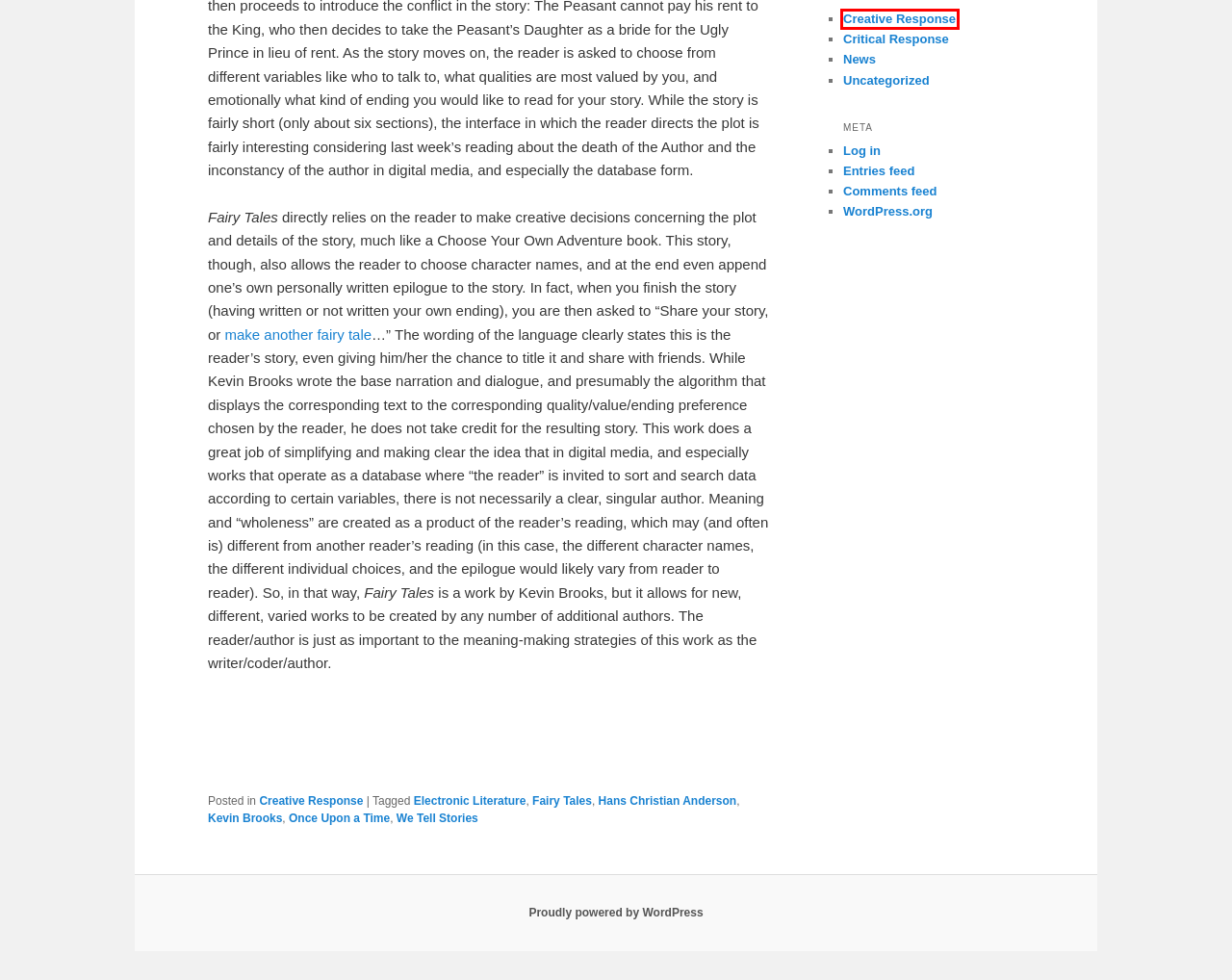You are given a screenshot of a webpage with a red bounding box around an element. Choose the most fitting webpage description for the page that appears after clicking the element within the red bounding box. Here are the candidates:
A. Critical Response | Digital Rhetoric and New Media
B. We Tell Stories | Digital Rhetoric and New Media
C. Once Upon a Time | Digital Rhetoric and New Media
D. Uncategorized | Digital Rhetoric and New Media
E. Electronic Literature | Digital Rhetoric and New Media
F. Digital Rhetoric and New Media
G. Creative Response | Digital Rhetoric and New Media
H. Comments for Digital Rhetoric and New Media

G